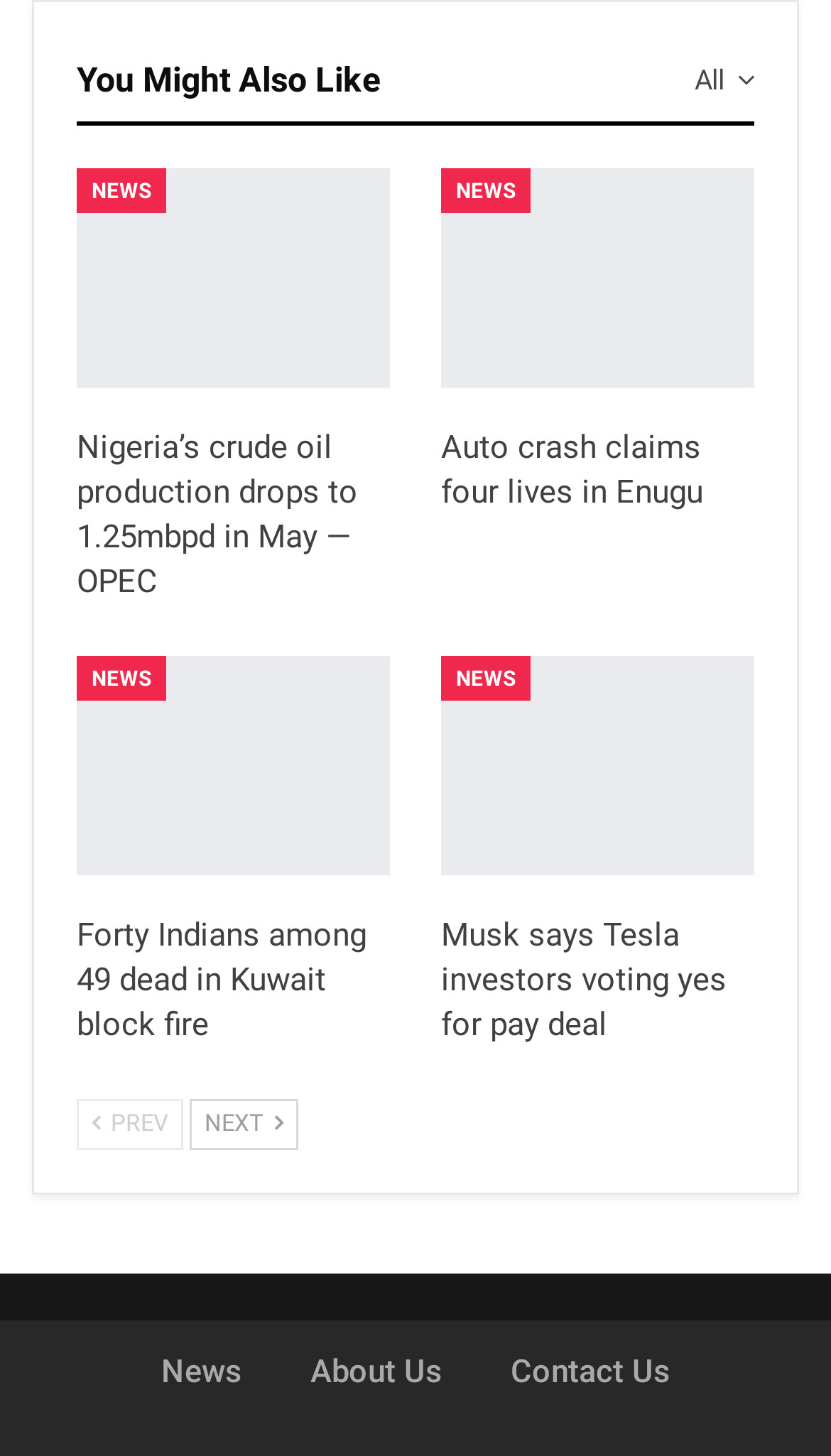Specify the bounding box coordinates of the area that needs to be clicked to achieve the following instruction: "read news about Nigeria’s crude oil production".

[0.092, 0.116, 0.469, 0.266]